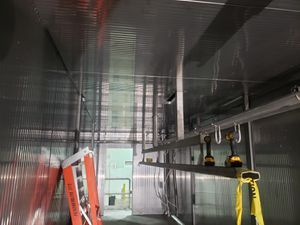Using a single word or phrase, answer the following question: 
What is the company's commitment reflected in the layout?

Quality and innovation